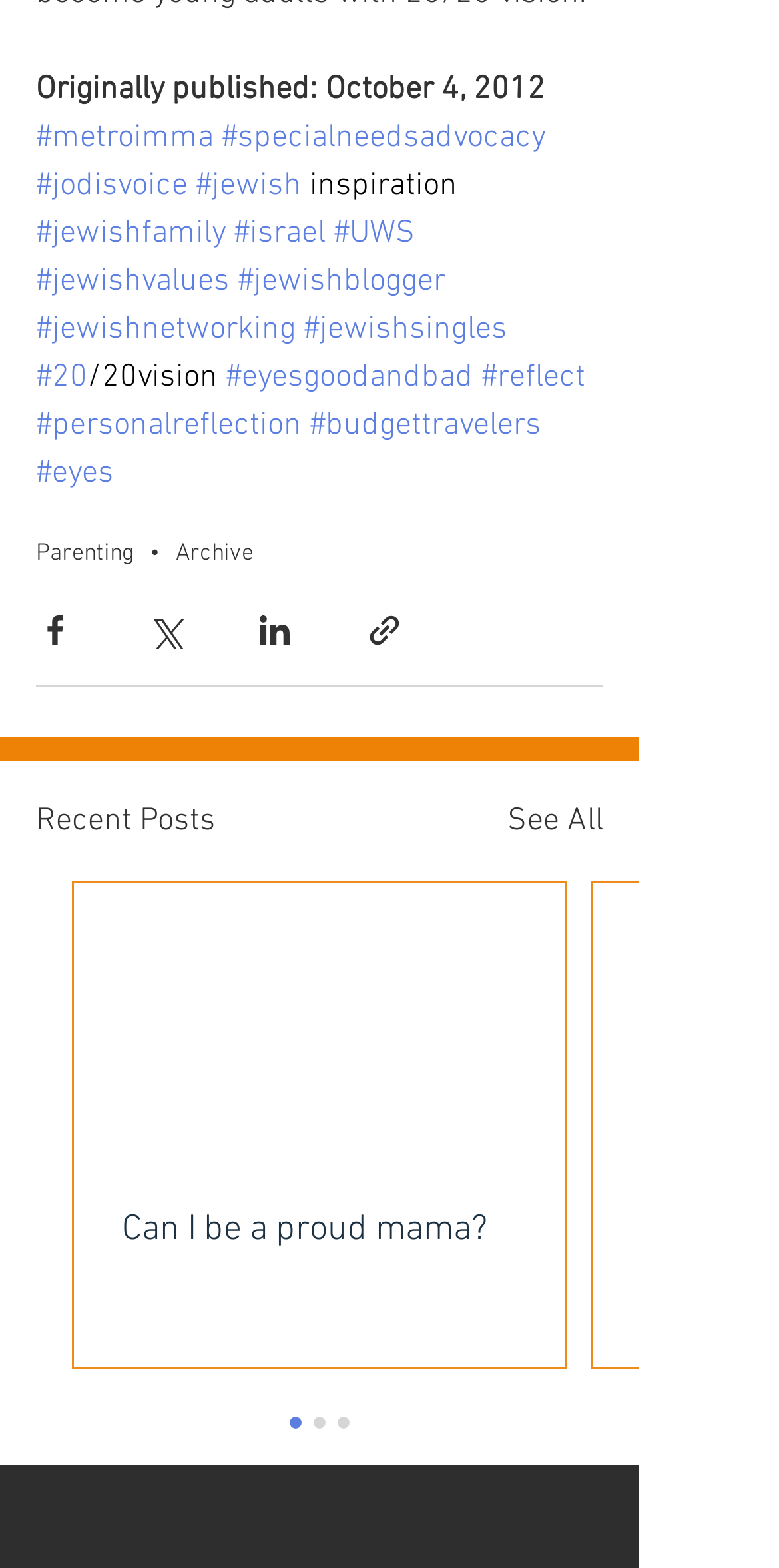Identify the bounding box for the described UI element. Provide the coordinates in (top-left x, top-left y, bottom-right x, bottom-right y) format with values ranging from 0 to 1: Archive

[0.226, 0.344, 0.326, 0.362]